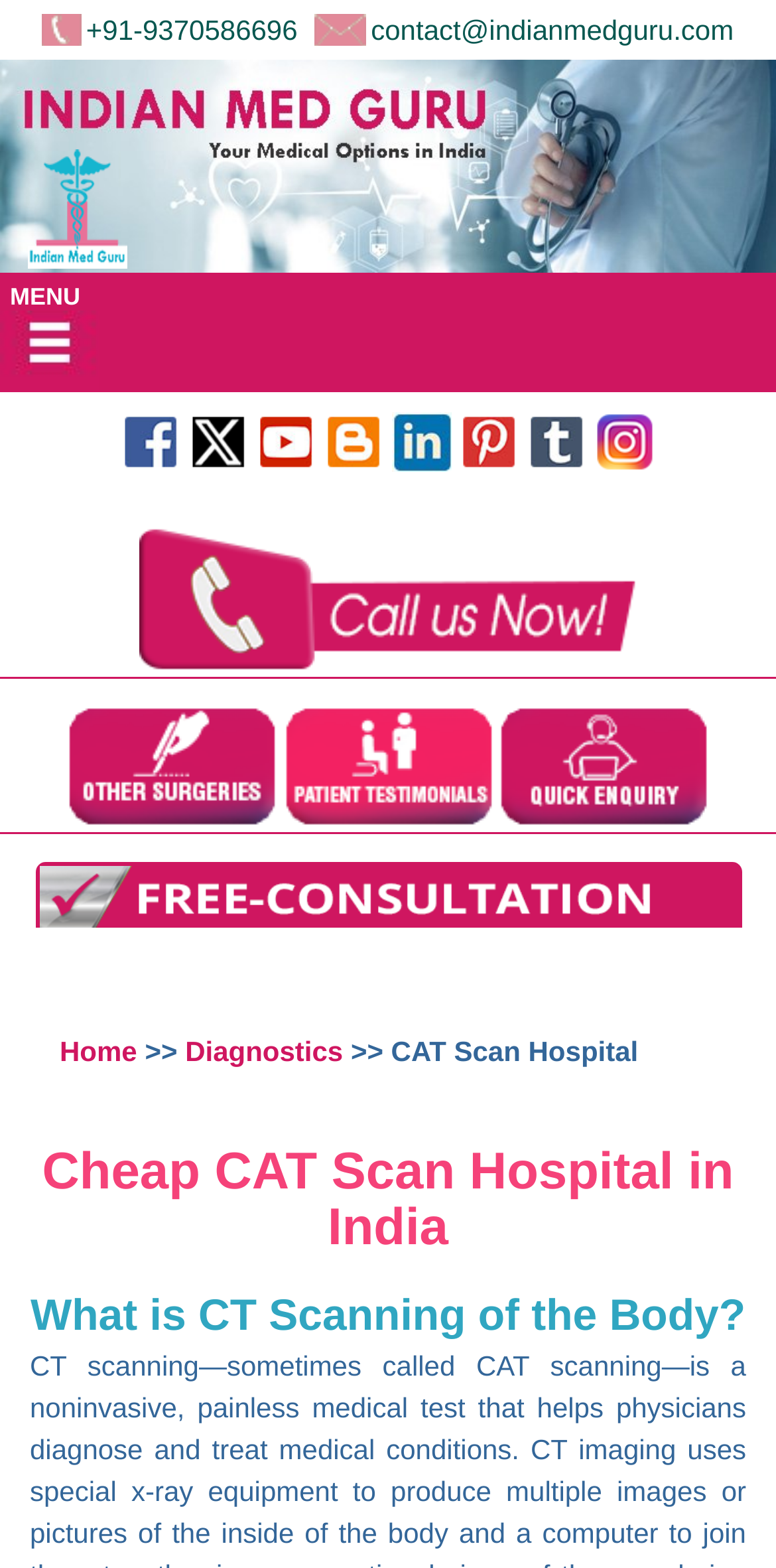Generate the text content of the main heading of the webpage.

Cheap CAT Scan Hospital in India